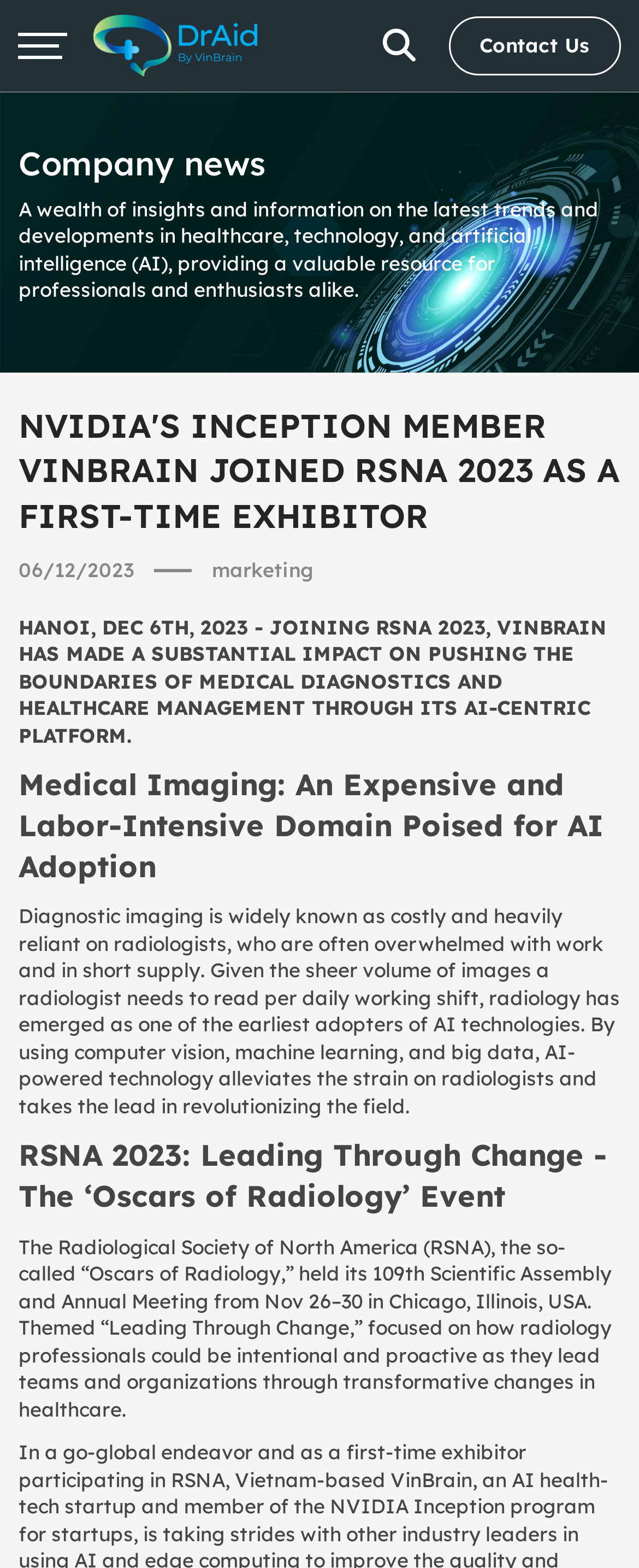Refer to the element description Contact Us and identify the corresponding bounding box in the screenshot. Format the coordinates as (top-left x, top-left y, bottom-right x, bottom-right y) with values in the range of 0 to 1.

[0.702, 0.01, 0.971, 0.048]